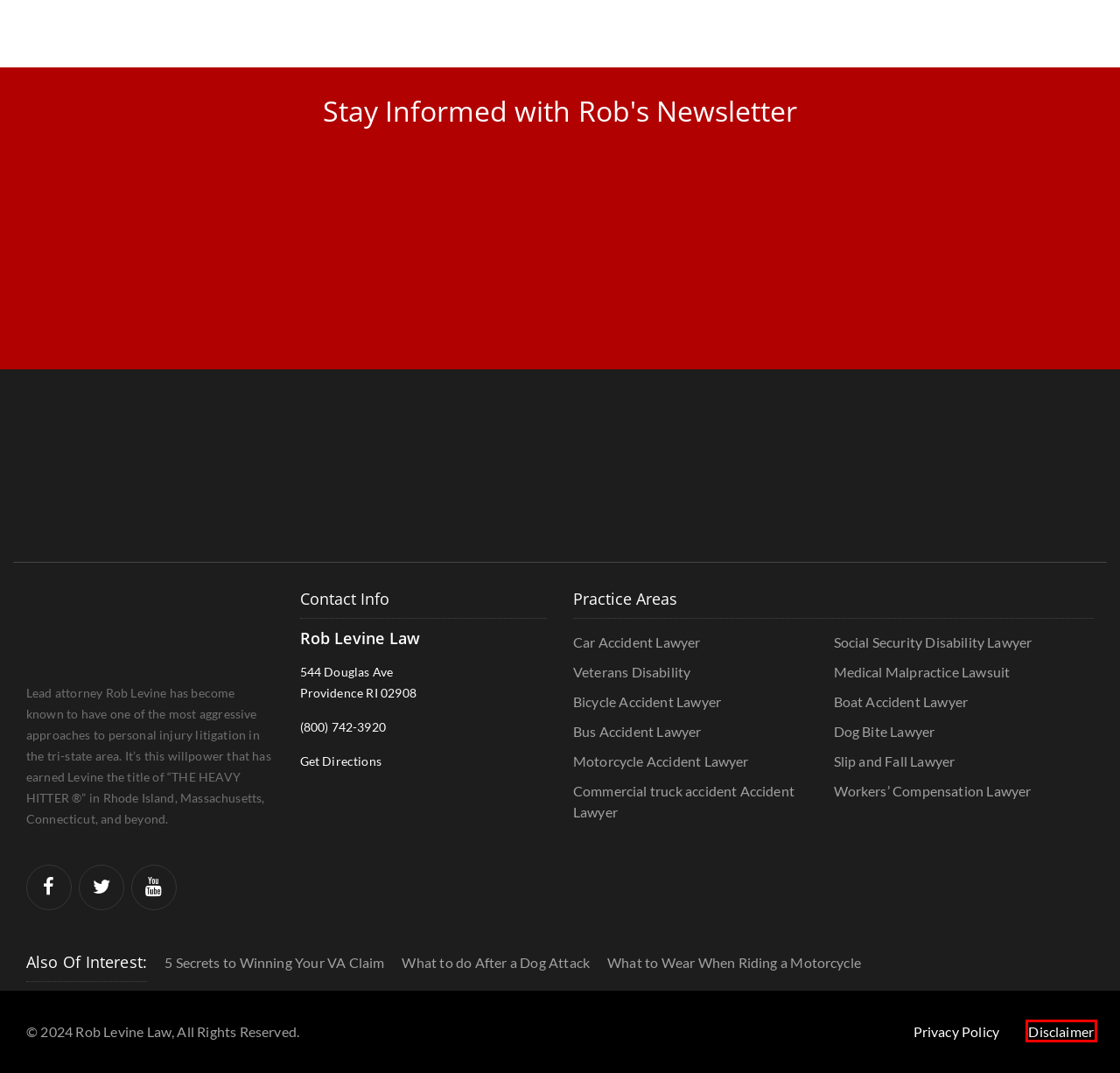Evaluate the webpage screenshot and identify the element within the red bounding box. Select the webpage description that best fits the new webpage after clicking the highlighted element. Here are the candidates:
A. Bus Accident Lawyer at Providence | Rob Levine & Associates
B. Workers' Compensation Lawyer in Providence | Rob Levine & Associates
C. Disclaimer | Rob Levine Law
D. Motorcycle Accident Lawyer in Providence | Rob Levine & Associates
E. Truck Wreck Lawyer at Providence | Rob Levine
F. Lawyers for Veterans Disability | Rob Levine & Associates
G. Dog Bite Lawyer in Providence | Rob Levine & Associates
H. Slip and Fall Lawyer in Providence | Rob Levine

C